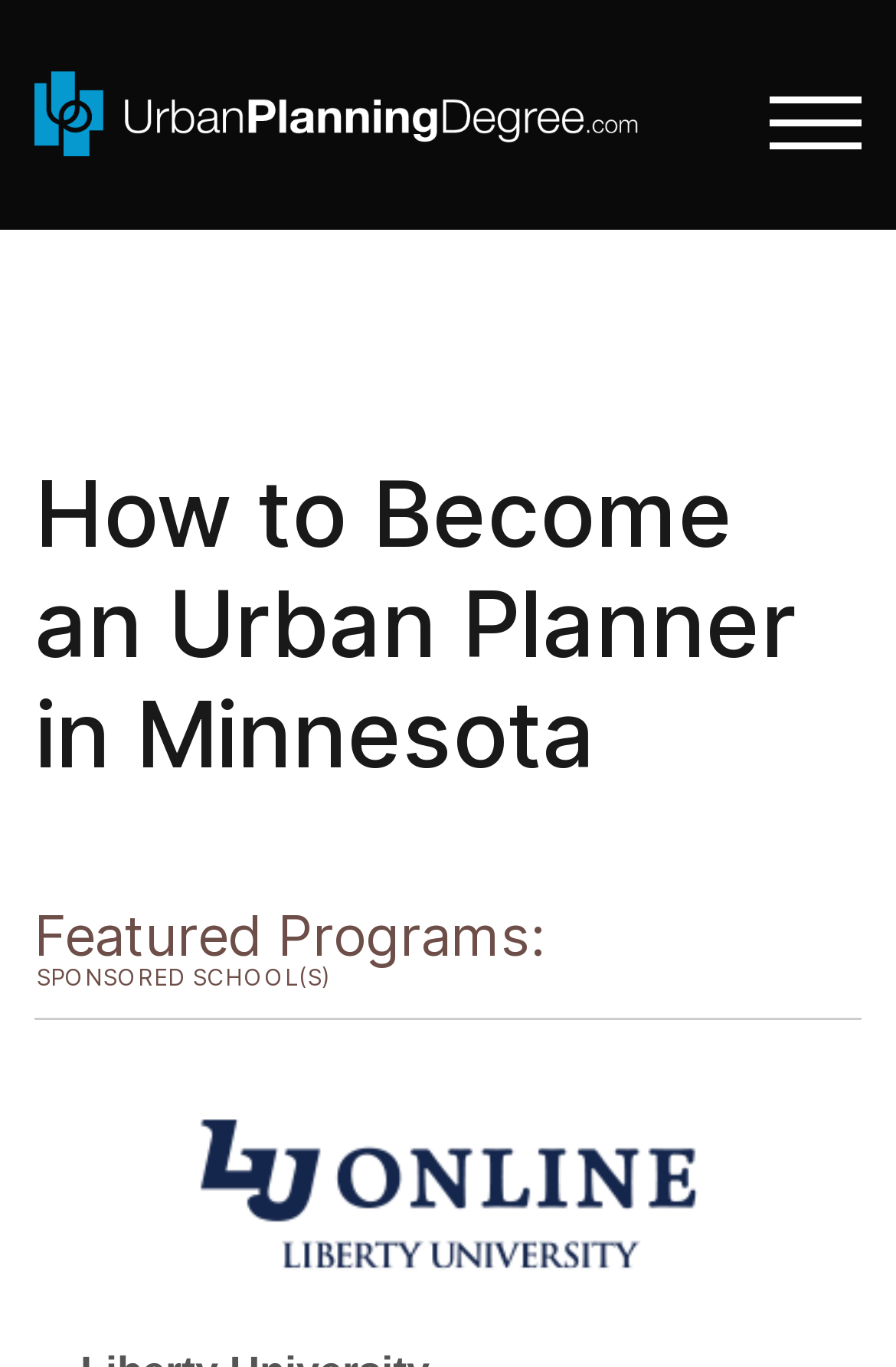What is the name of the university featured in the program?
Look at the webpage screenshot and answer the question with a detailed explanation.

The answer can be found by looking at the 'Featured Programs' section, where it says 'SPONSORED SCHOOL(S)' and then lists 'Liberty University Logo' as a link, indicating that Liberty University is the sponsored school featured in the program.